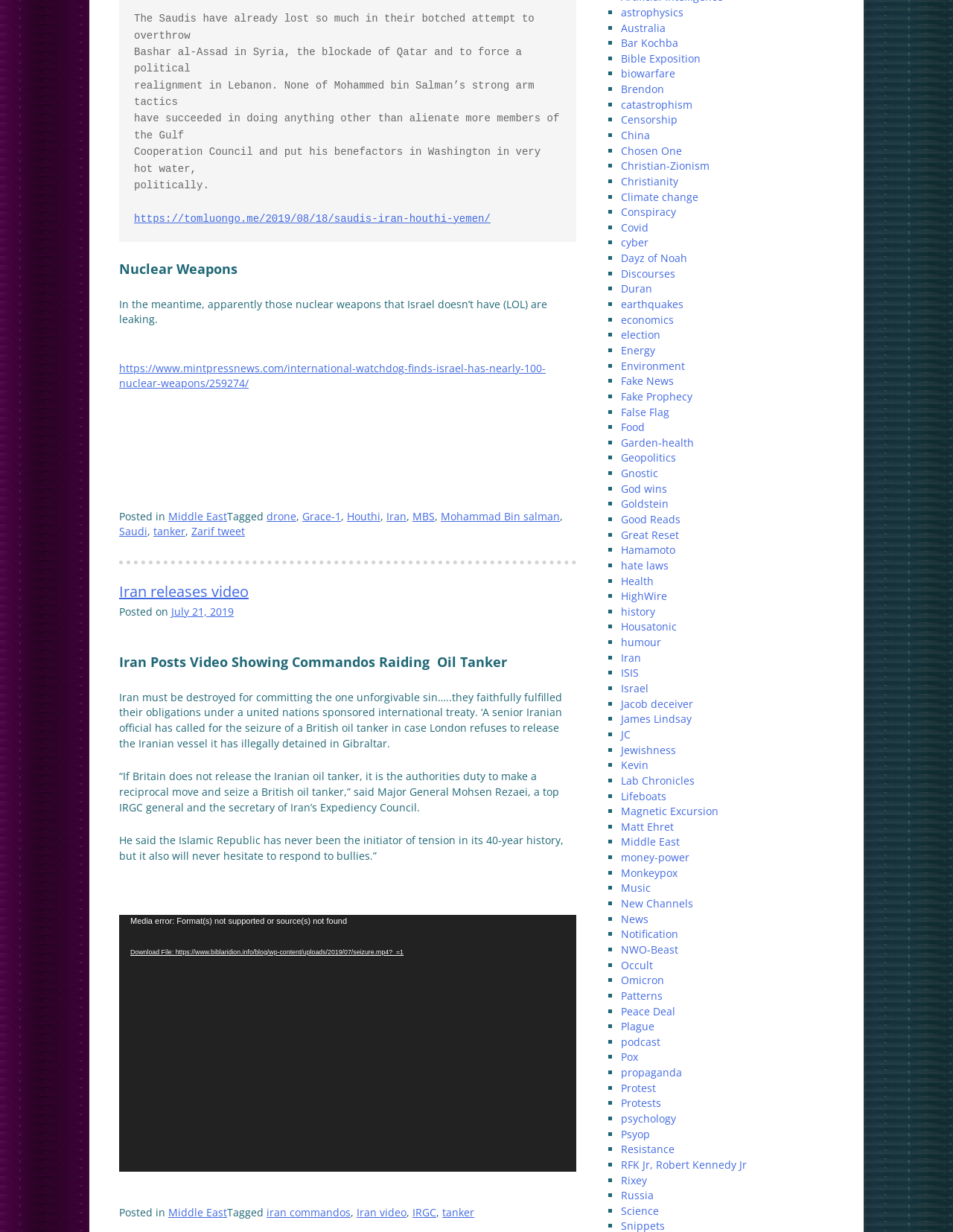Give a short answer using one word or phrase for the question:
How many links are in the footer section?

13